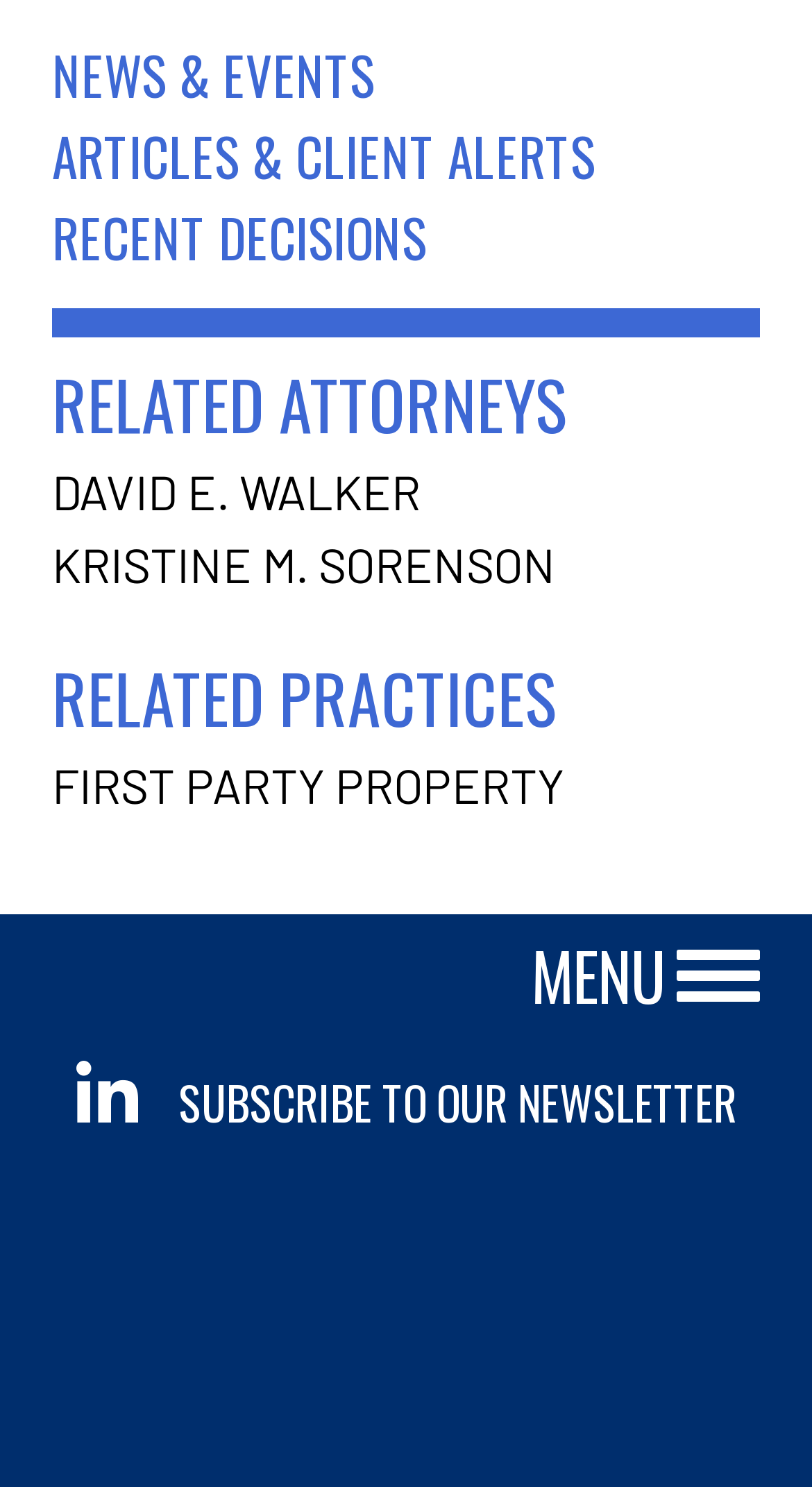Find the bounding box coordinates of the clickable region needed to perform the following instruction: "View RELATED ATTORNEYS". The coordinates should be provided as four float numbers between 0 and 1, i.e., [left, top, right, bottom].

[0.064, 0.241, 0.936, 0.304]